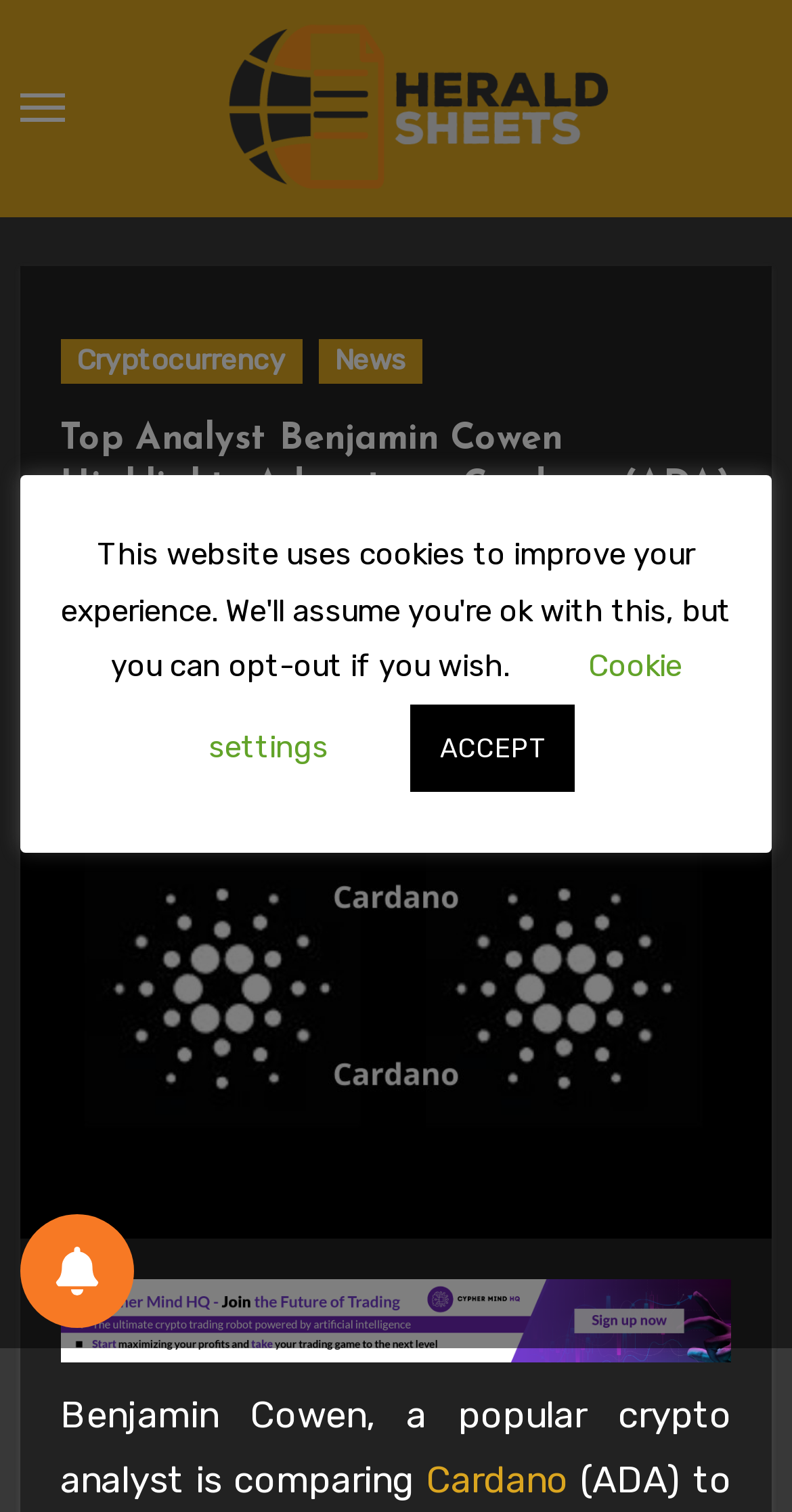Determine the bounding box coordinates for the UI element matching this description: "aria-label="Toggle navigation"".

None